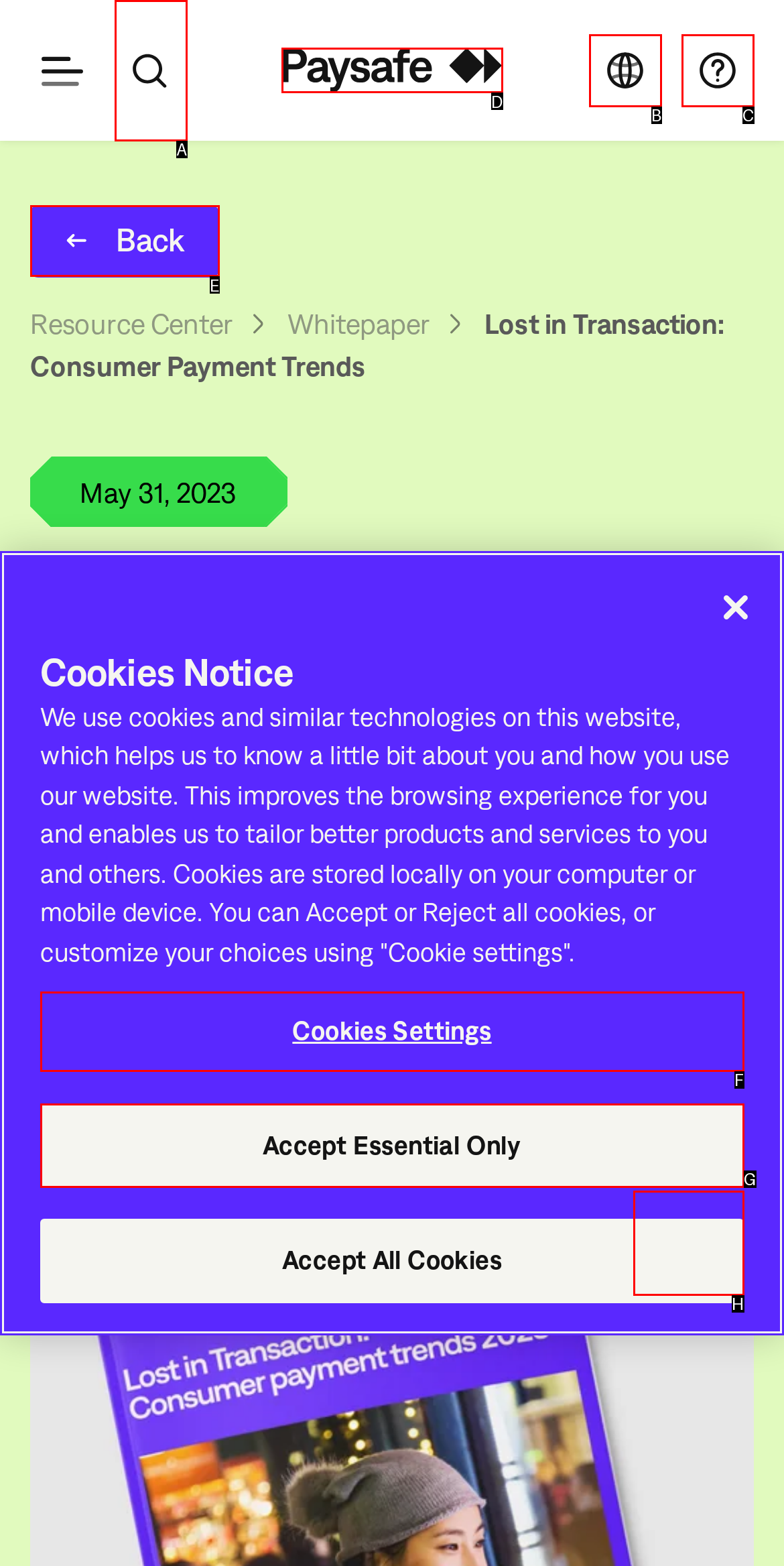Match the element description: Help & Support Button to the correct HTML element. Answer with the letter of the selected option.

C